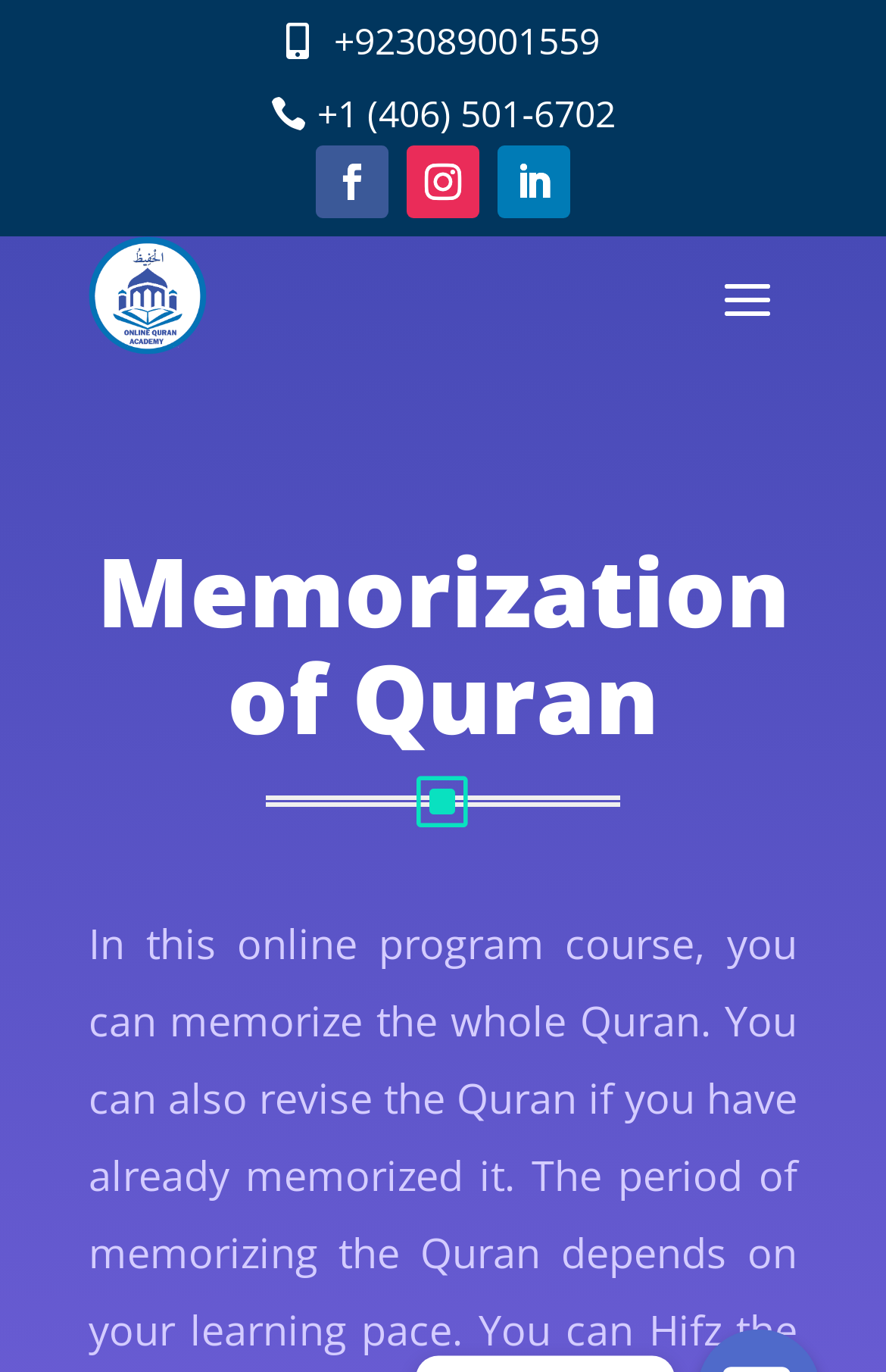Find the bounding box coordinates for the HTML element specified by: "+1 (406) 501‑6702".

[0.276, 0.061, 0.724, 0.106]